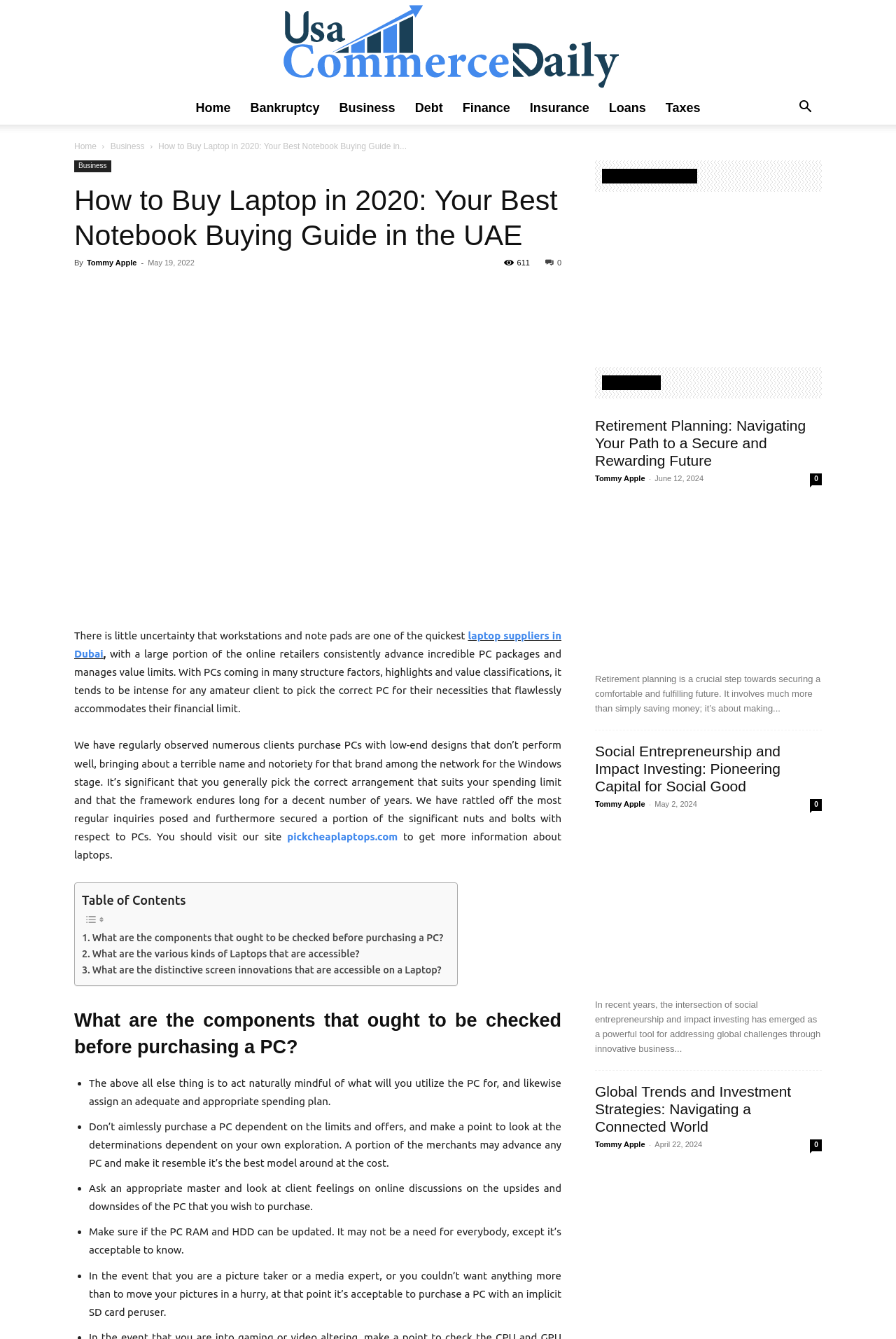Pinpoint the bounding box coordinates of the element to be clicked to execute the instruction: "Read the article 'How to Buy Laptop in 2020: Your Best Notebook Buying Guide in the UAE'".

[0.083, 0.106, 0.454, 0.113]